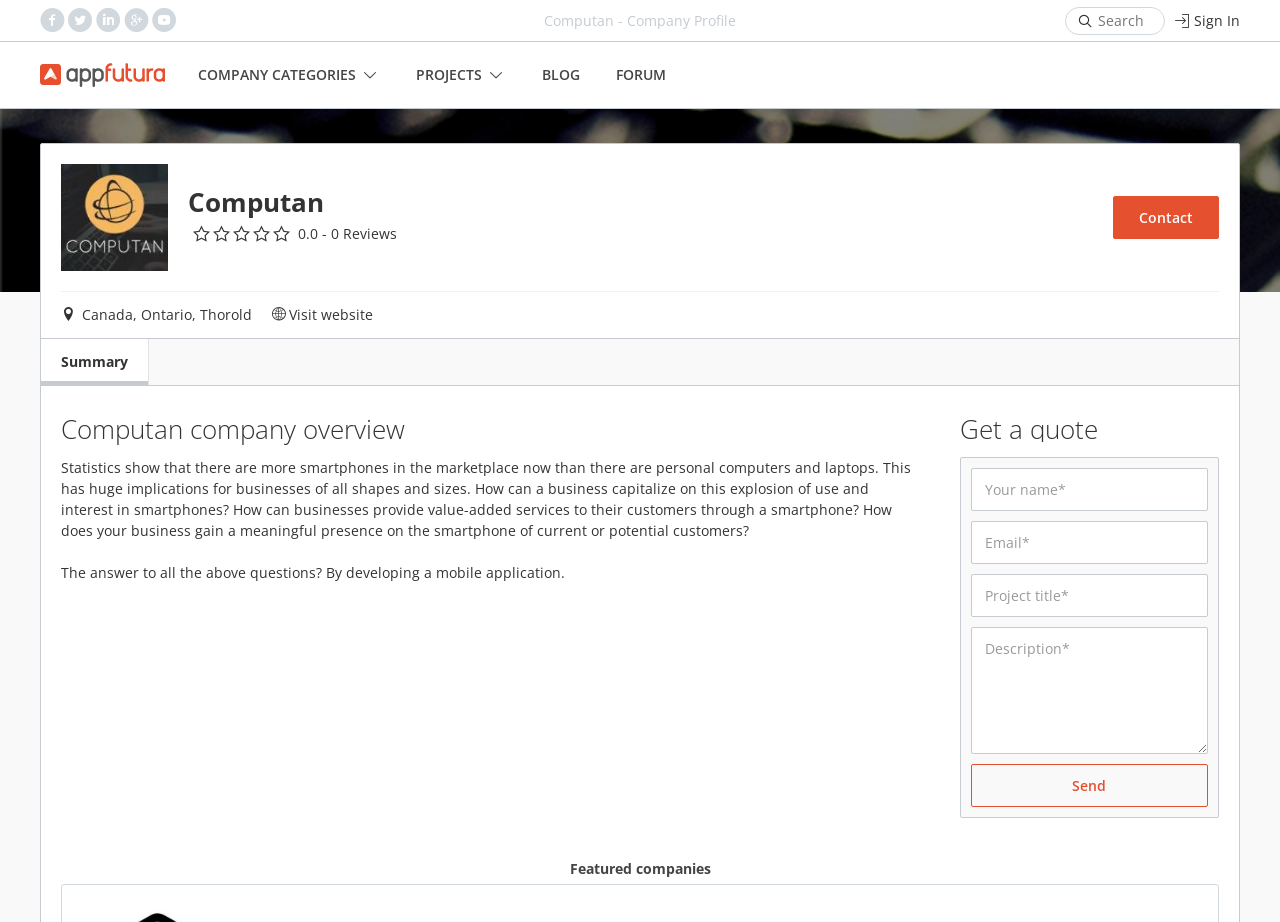Give a detailed overview of the webpage's appearance and contents.

This webpage is about Computan, a company located in Canada, Ontario, Thorold. At the top left corner, there are five social media links represented by icons. Next to them, the company name "Computan - Company Profile" is displayed prominently. A search bar is located at the top right corner. 

Below the company name, there is a navigation menu with links to "COMPANY CATEGORIES", "PROJECTS", "BLOG", and "FORUM". The company logo is displayed on the left, accompanied by a heading with the company name and a rating of 0 stars. The company's address is listed below the logo.

The main content of the page is divided into two sections. On the left, there is a company overview section, which includes a heading, a paragraph of text discussing the importance of mobile applications for businesses, and another paragraph explaining how developing a mobile application can provide value-added services to customers. 

On the right, there is a "Get a quote" section, which includes a heading, four text boxes for inputting name, email, project title, and description, and a "Send" button. 

At the bottom of the page, there is a "Featured companies" section.